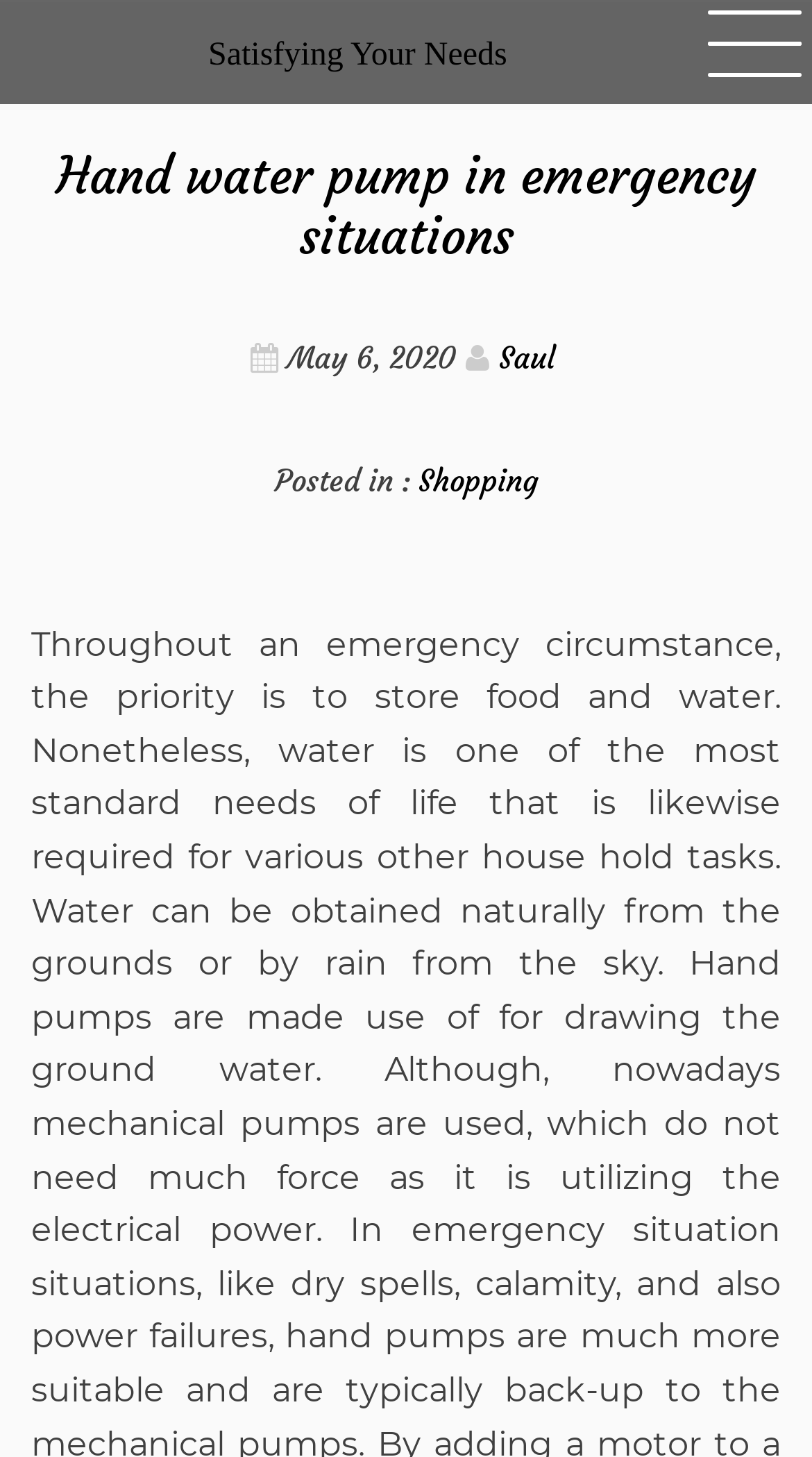What is the date of the article?
Using the picture, provide a one-word or short phrase answer.

May 6, 2020